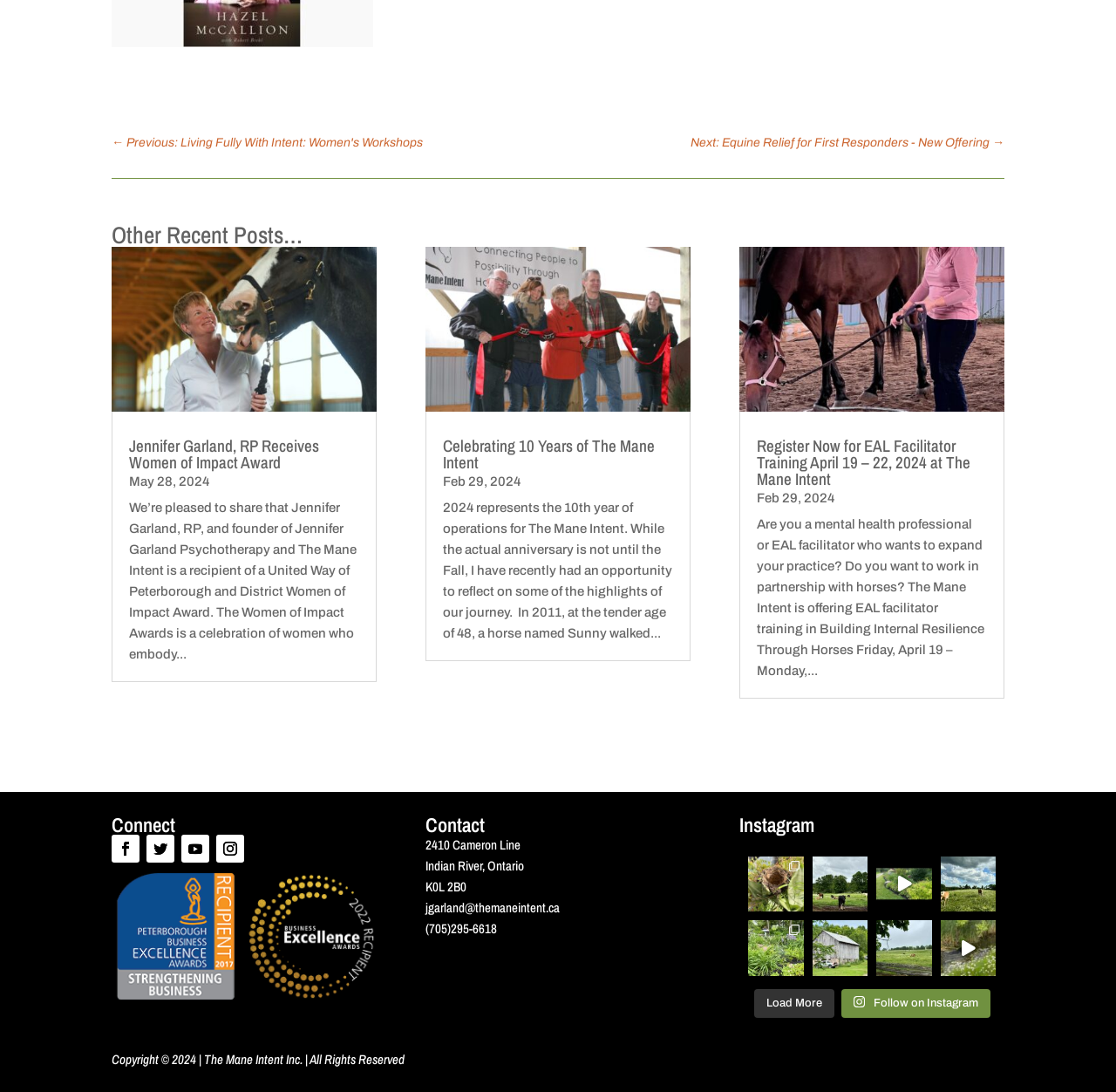Analyze the image and answer the question with as much detail as possible: 
What is the location of The Mane Intent?

I found this answer by looking at the contact information section, which lists the address as '2410 Cameron Line, Indian River, Ontario, K0L 2B0'.